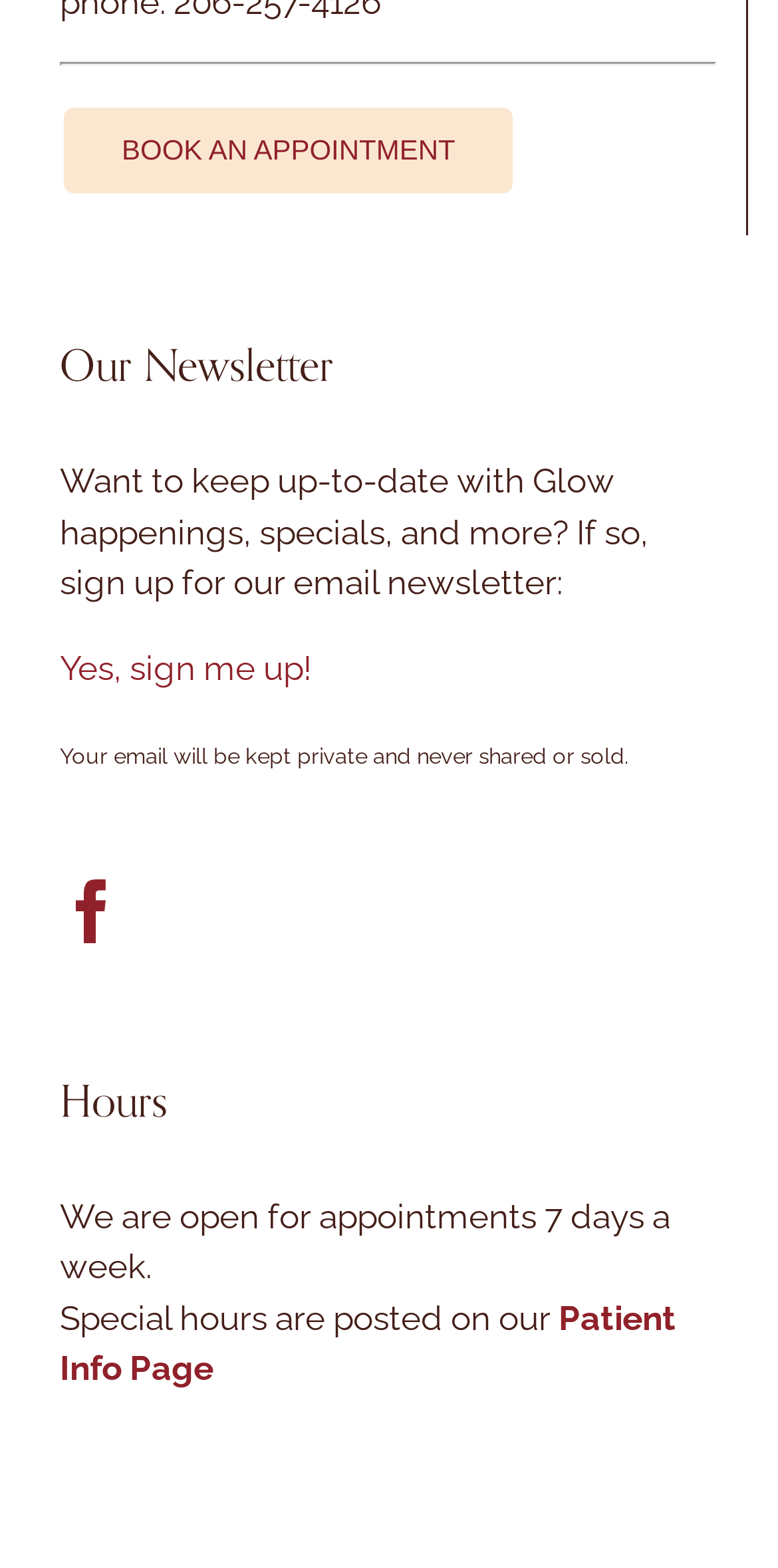Using the element description: "BOOK AN APPOINTMENT", determine the bounding box coordinates. The coordinates should be in the format [left, top, right, bottom], with values between 0 and 1.

[0.082, 0.069, 0.66, 0.124]